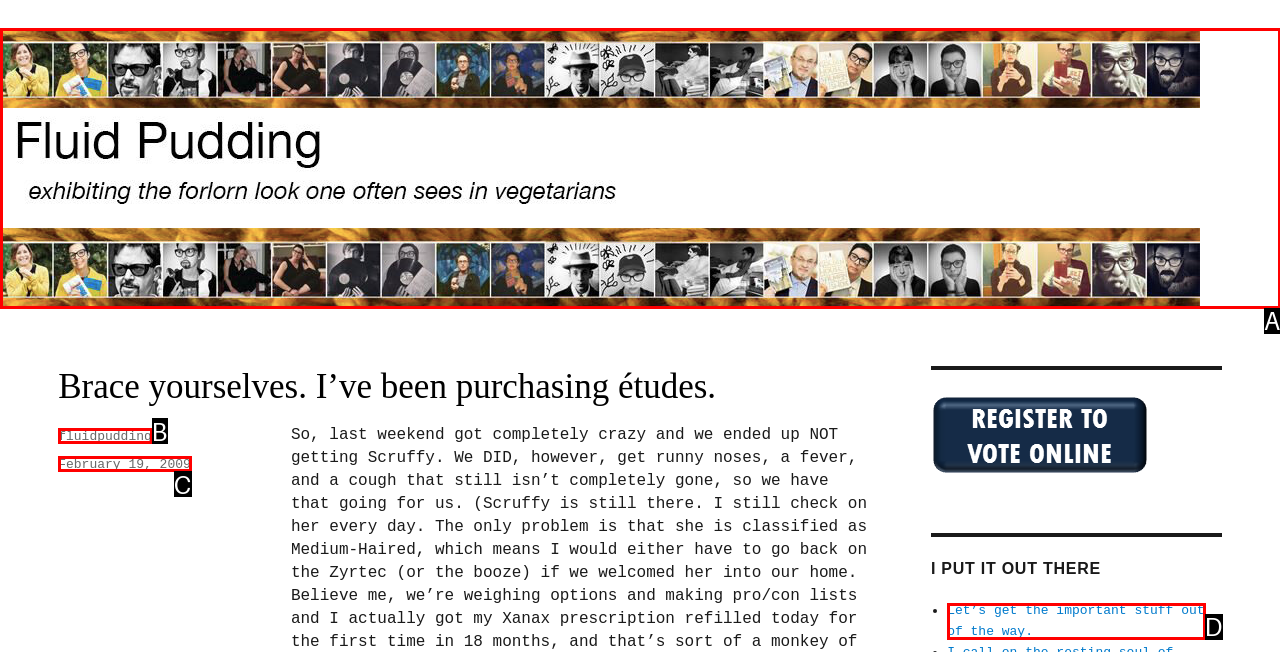Identify the HTML element that corresponds to the following description: fluidpudding. Provide the letter of the correct option from the presented choices.

B